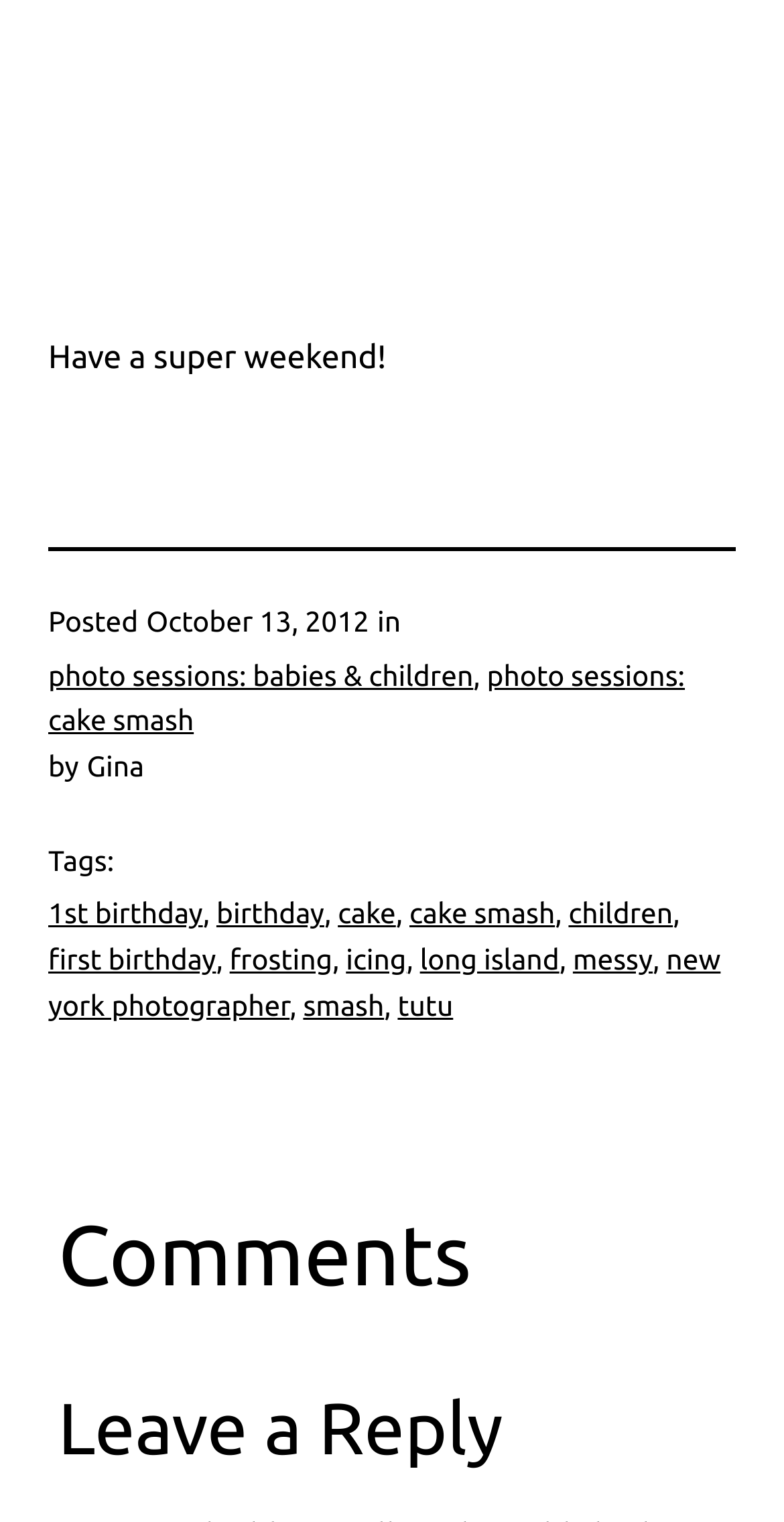How many tags are there in the post?
Use the image to give a comprehensive and detailed response to the question.

The number of tags can be counted by looking at the links starting from '1st birthday' to 'tutu' which are separated by commas, and there are 9 tags in total.